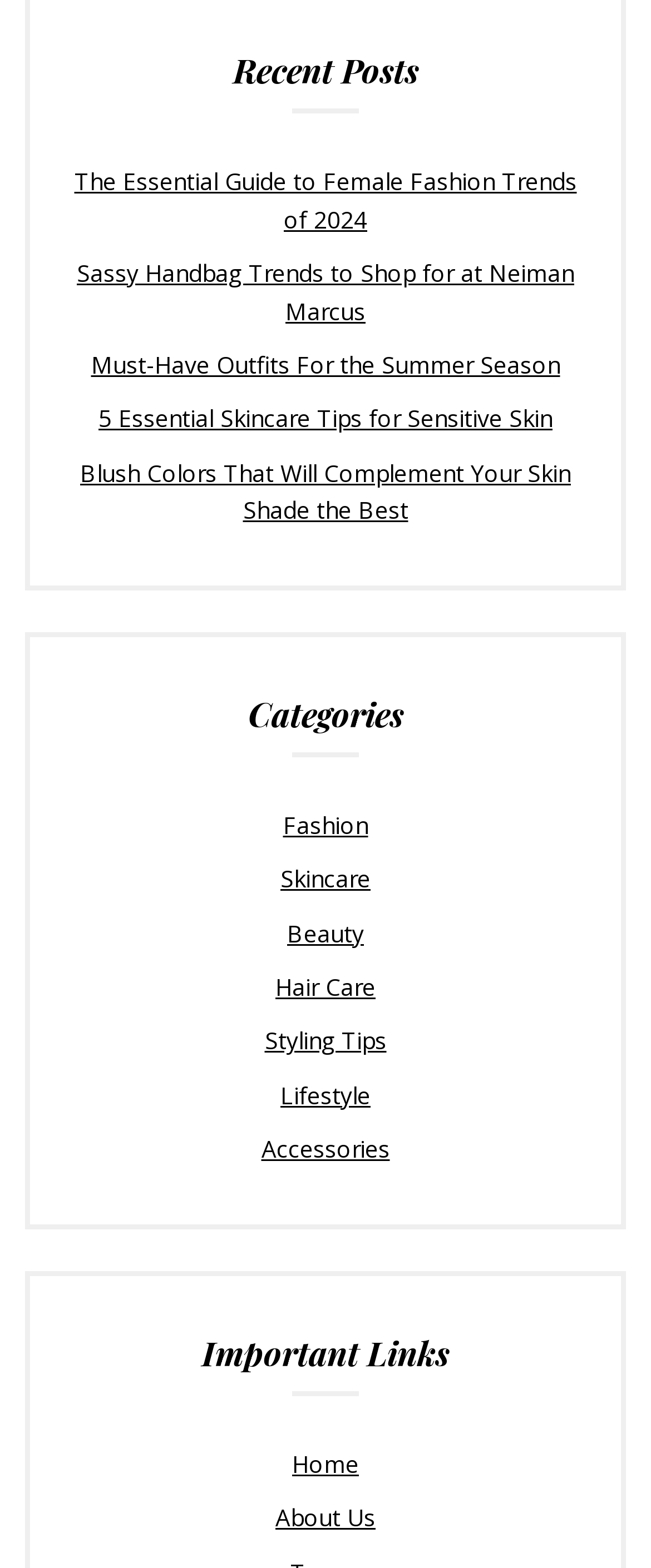Specify the bounding box coordinates of the area that needs to be clicked to achieve the following instruction: "view recent posts".

[0.092, 0.031, 0.908, 0.073]